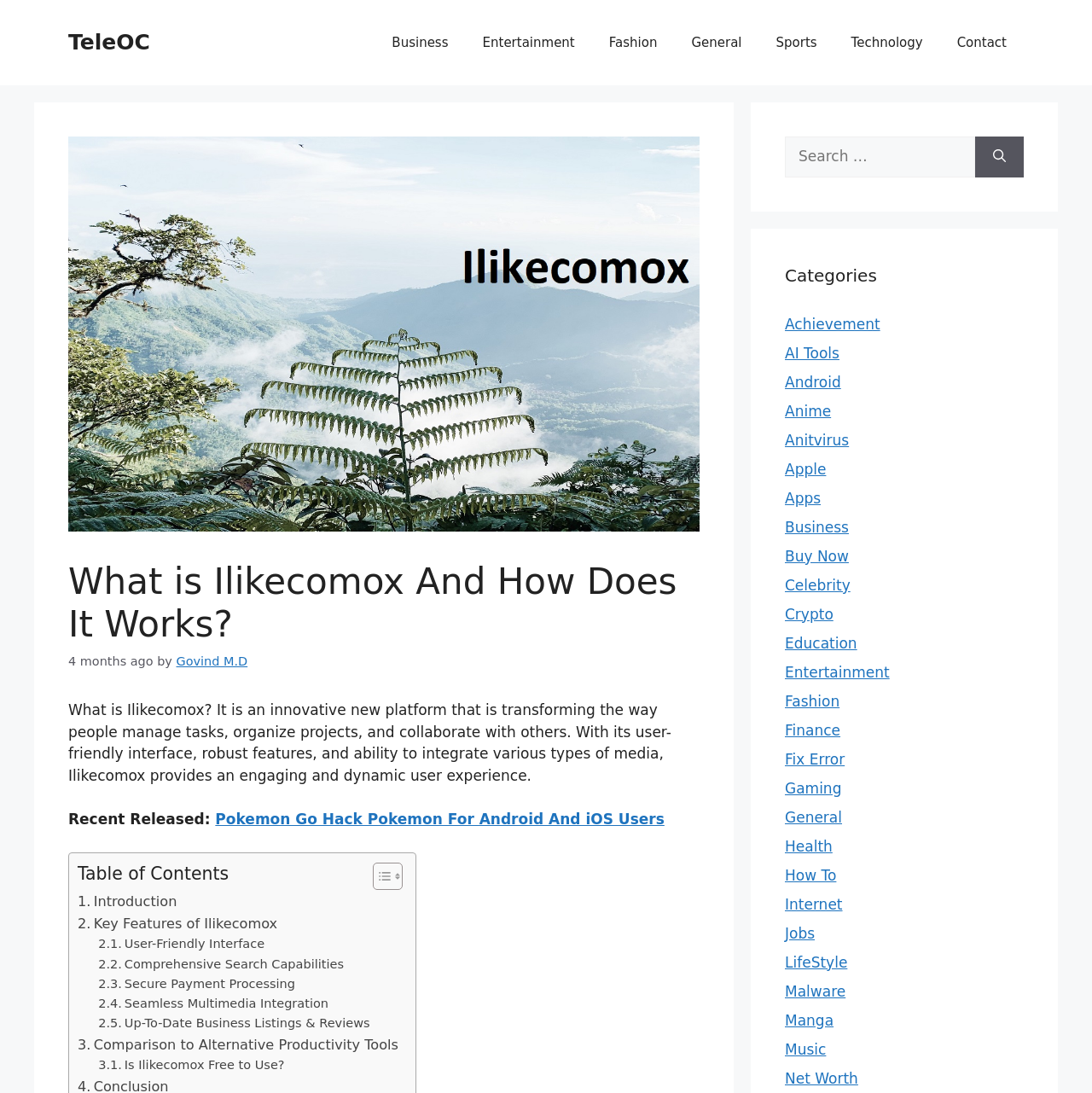Given the description: "Education", determine the bounding box coordinates of the UI element. The coordinates should be formatted as four float numbers between 0 and 1, [left, top, right, bottom].

[0.719, 0.58, 0.785, 0.596]